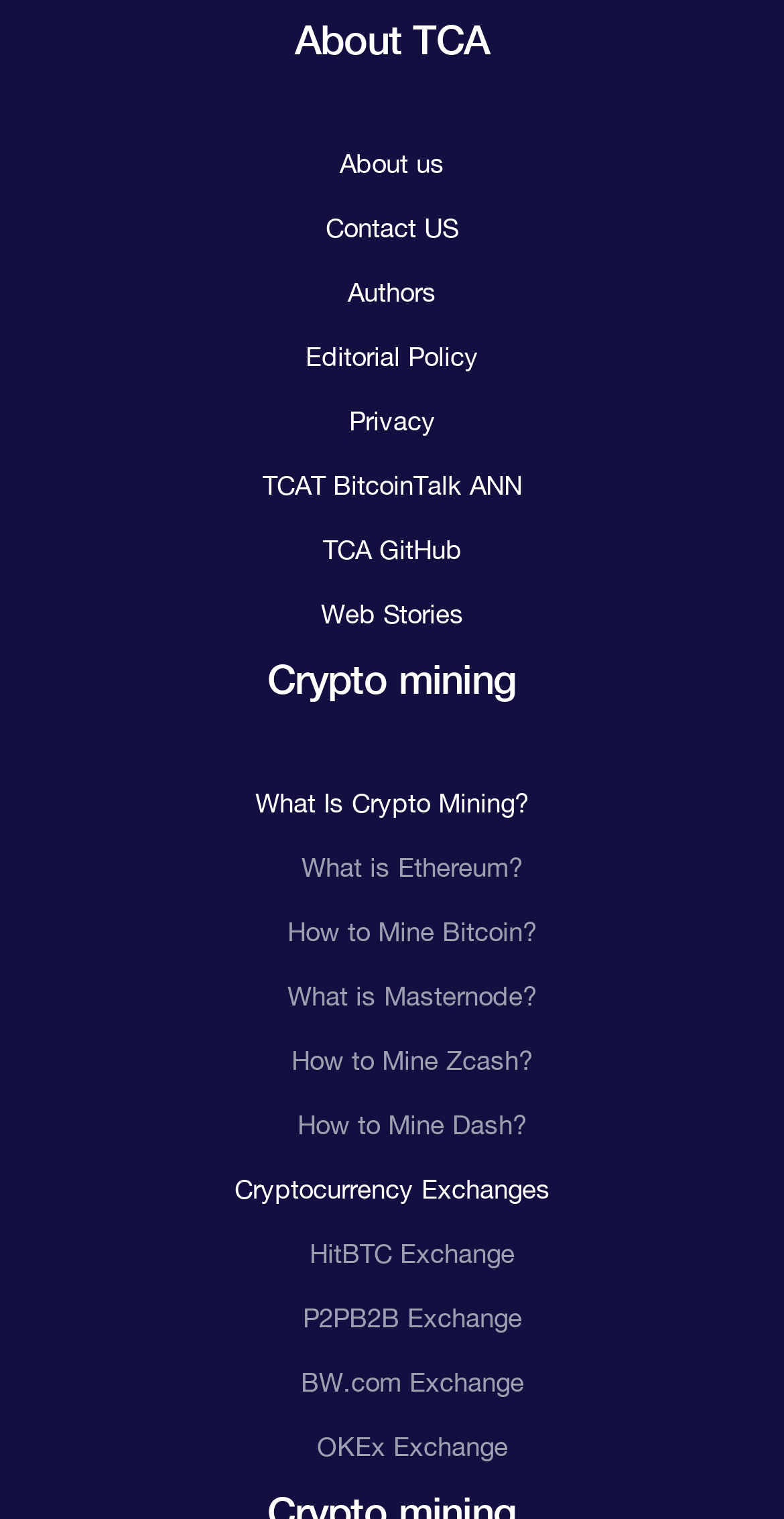How many cryptocurrency exchanges are listed?
Using the visual information, respond with a single word or phrase.

4